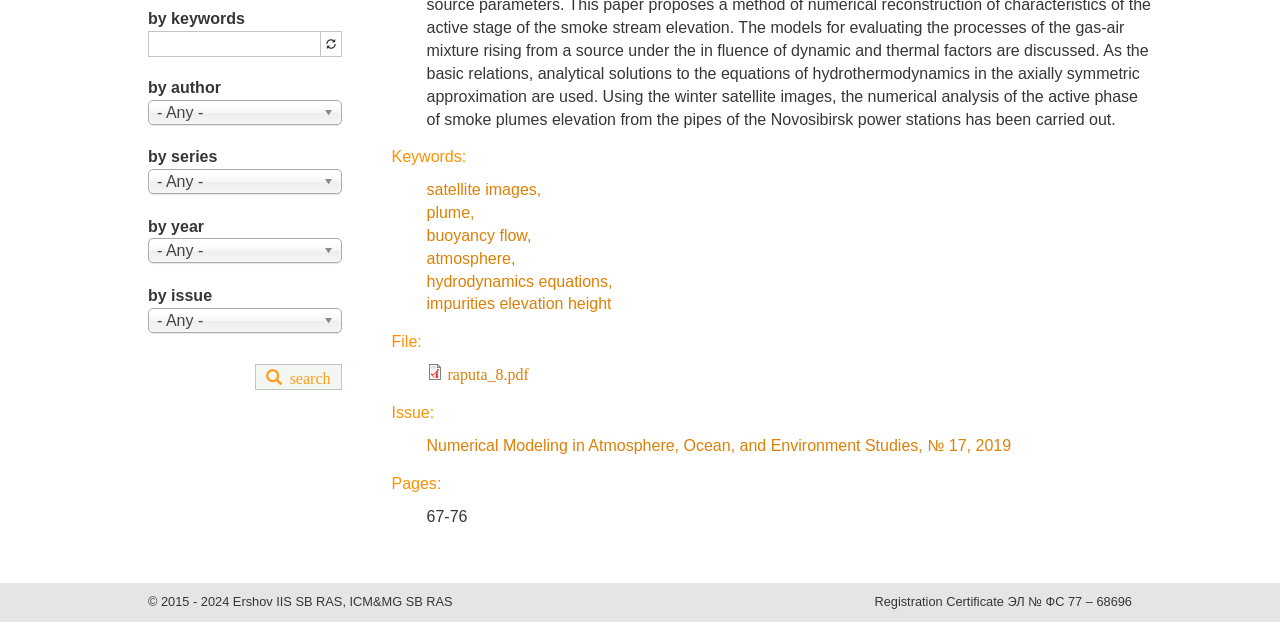Predict the bounding box of the UI element based on this description: "satellite images".

[0.333, 0.283, 0.419, 0.31]